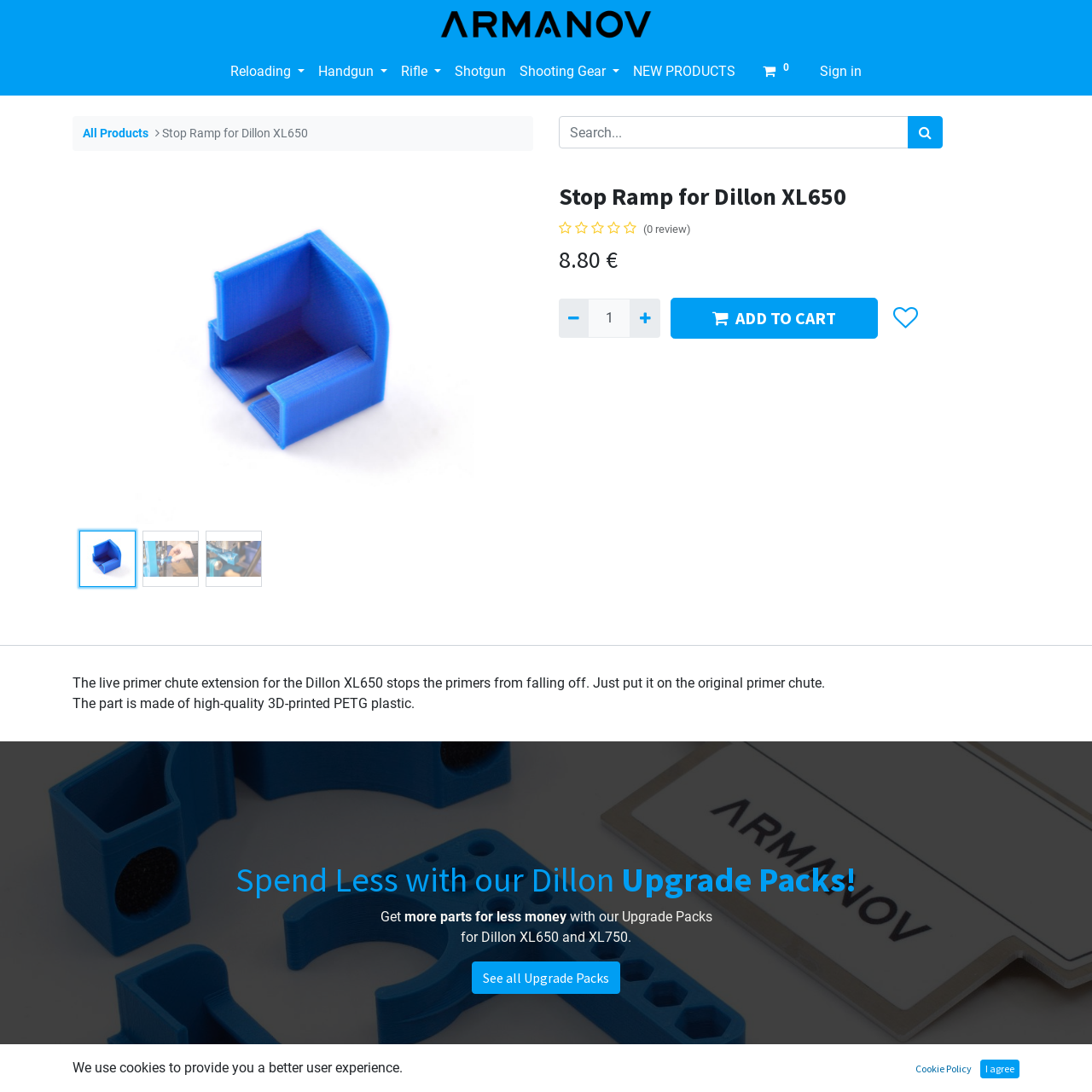What is the product name?
Based on the image, provide a one-word or brief-phrase response.

Stop Ramp for Dillon XL650